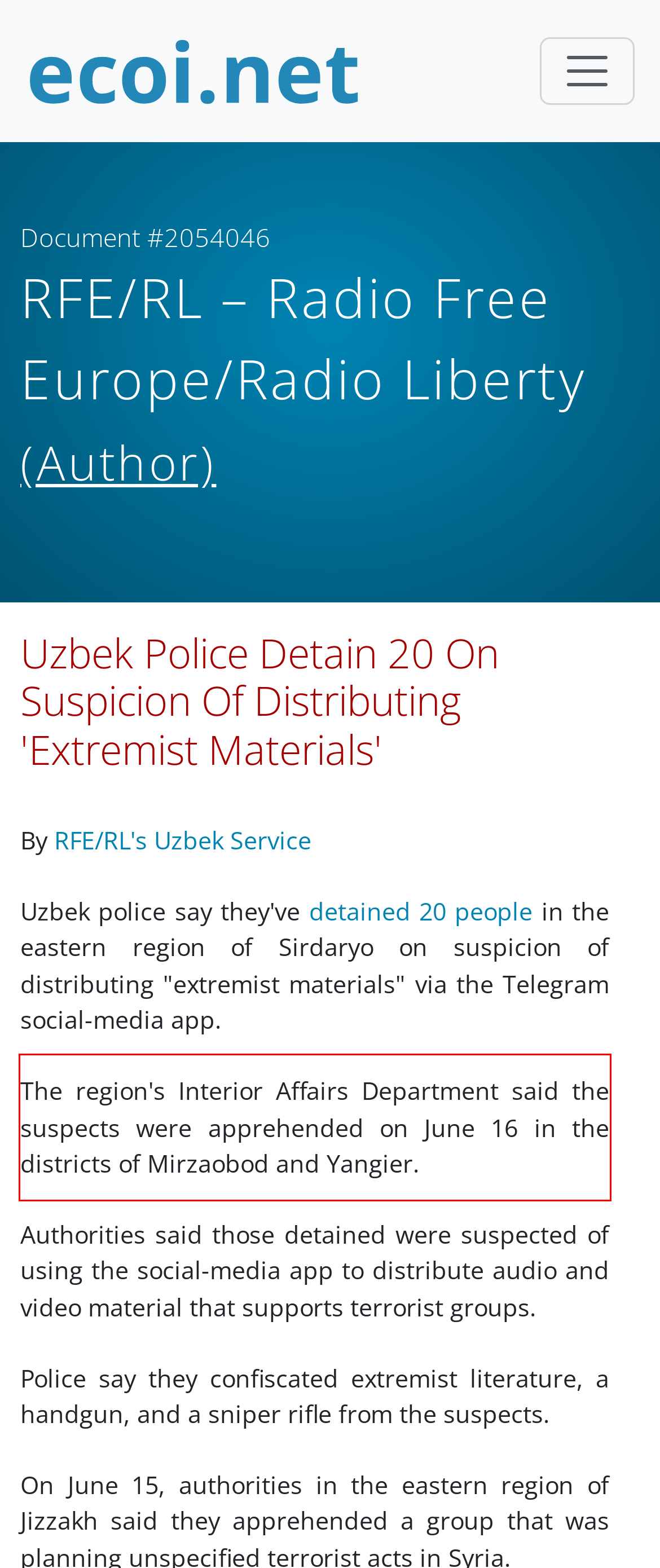There is a screenshot of a webpage with a red bounding box around a UI element. Please use OCR to extract the text within the red bounding box.

The region's Interior Affairs Department said the suspects were apprehended on June 16 in the districts of Mirzaobod and Yangier.